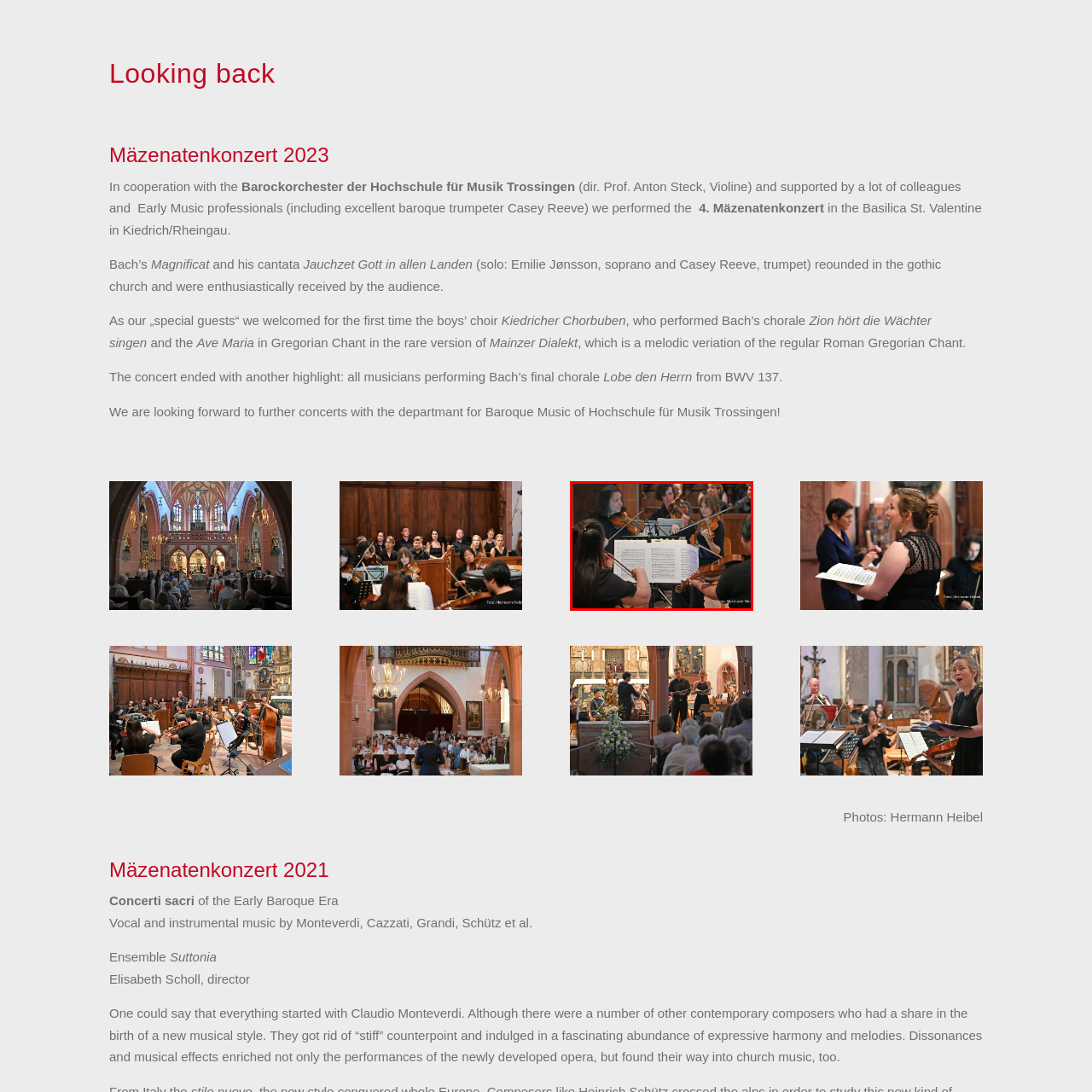Carefully describe the image located within the red boundary.

The image captures a moment during the Mäzenatenkonzert 2023 held in the Basilica St. Valentine in Kiedrich, Rheingau. It features a group of musicians, predominantly violists, engaged in performance. The foreground showcases a musician playing the violin, with detailed sheet music visible on a stand, indicating the preparation and intensity of the performance. In the background, other ensemble members, which likely include the renowned Barockorchester der Hochschule für Musik Trossingen, are focused and playing their instruments, contributing to the rich soundscape of the concert. The atmosphere reflects the collaborative effort of these artists, as they celebrate works such as Bach’s "Magnificat" and "Jauchzet Gott in allen Landen," creating a memorable musical experience for the audience. The image is attributed to Hermann Heibel, highlighting its significance as part of the concert's documentation.